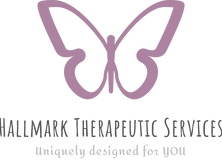Compose an extensive description of the image.

The image features the logo of Hallmark Therapeutic Services, prominently displaying a stylized butterfly design above the brand name. The butterfly, depicted in soft purple hues, symbolizes transformation and care, resonating with the therapeutic services offered. Below the butterfly, the name "Hallmark Therapeutic Services" is written in a clean, modern font, emphasizing professionalism. The tagline "Uniquely designed for YOU" underscores a personalized approach to therapy, highlighting the organization's commitment to individualized care and support. This logo conveys a message of hope and compassion, inviting clients to seek help in their therapeutic journey.